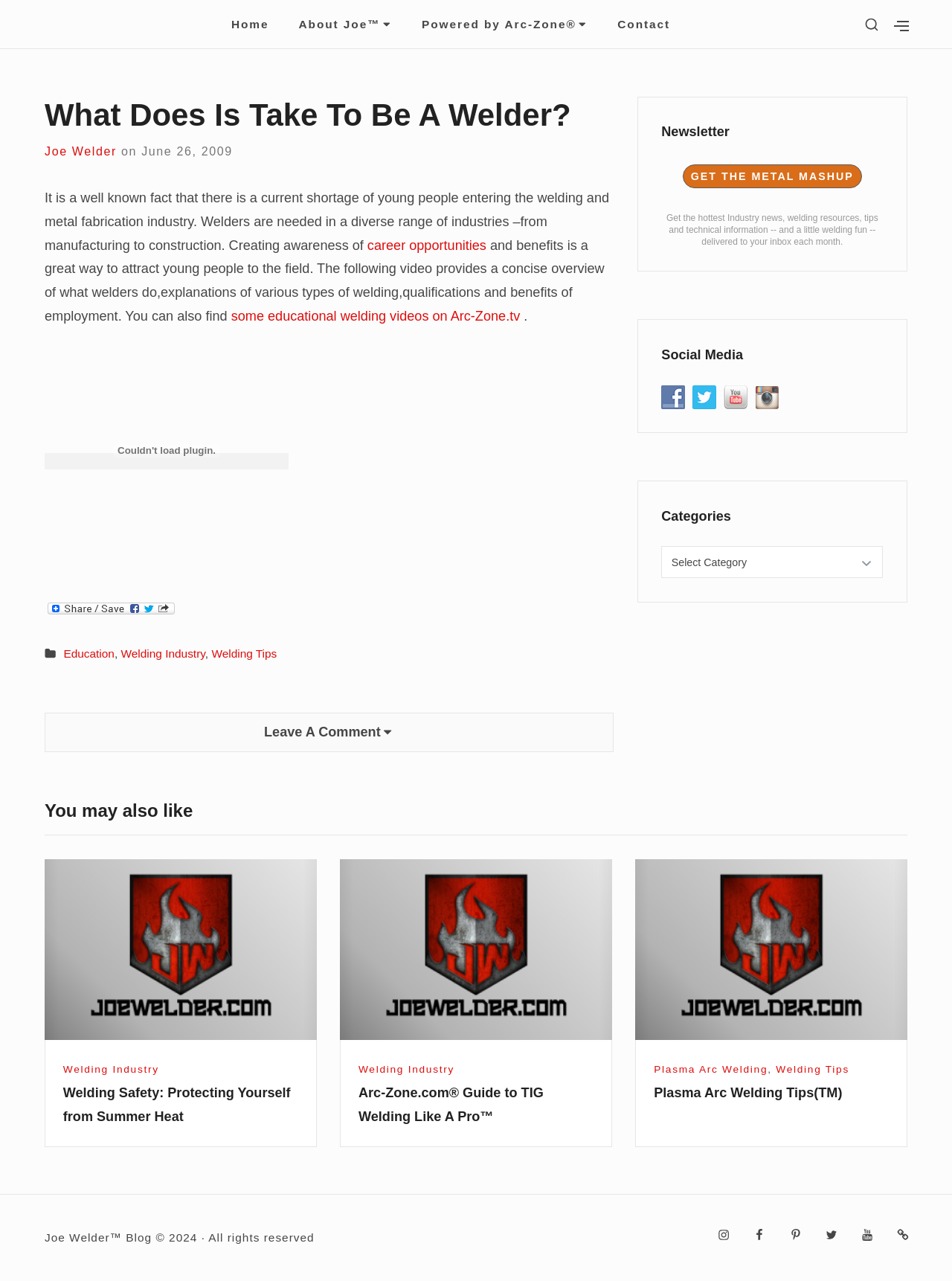Determine the bounding box coordinates of the clickable region to carry out the instruction: "Click on the 'Leave A Comment' button".

[0.047, 0.556, 0.644, 0.587]